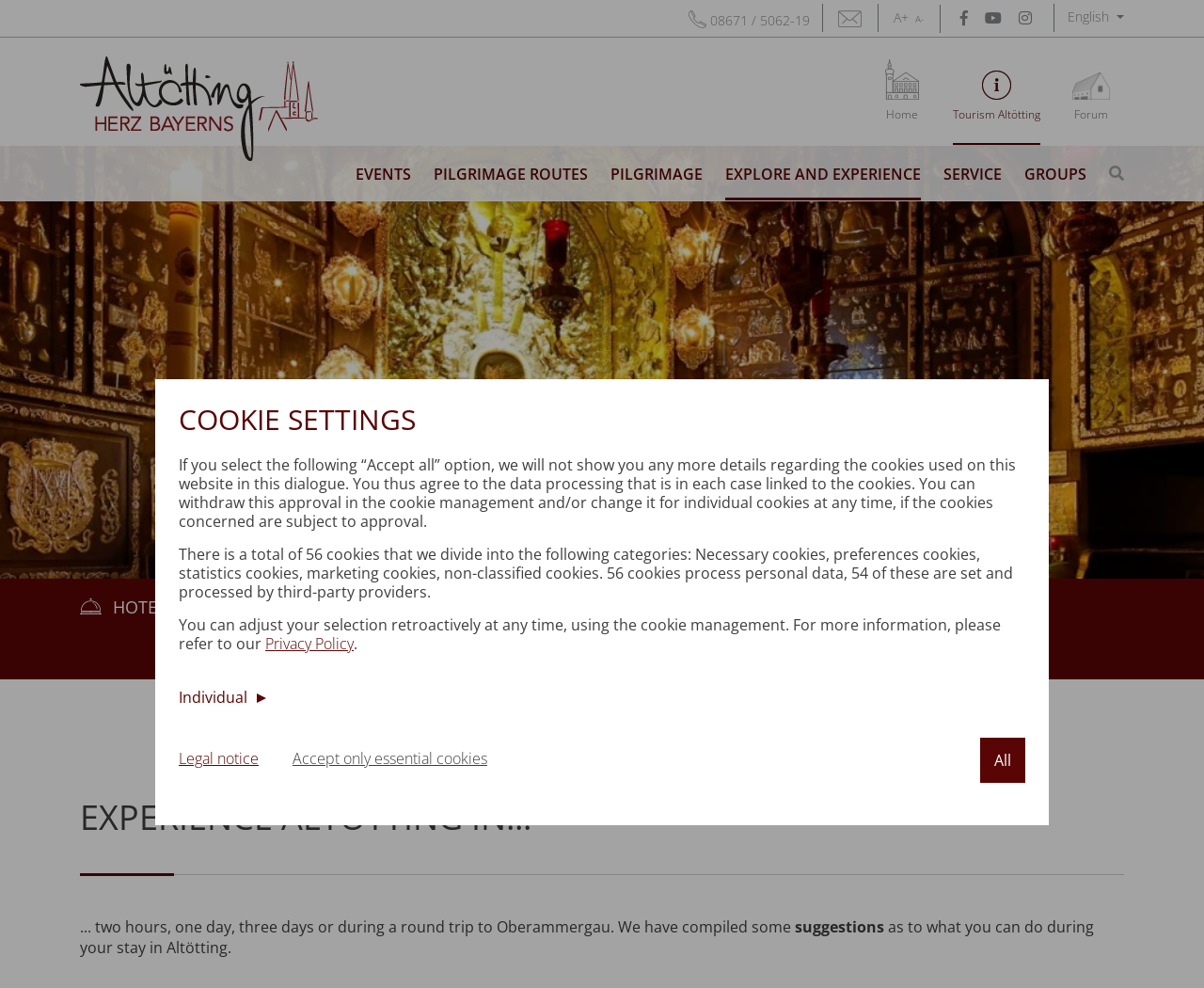Please specify the bounding box coordinates in the format (top-left x, top-left y, bottom-right x, bottom-right y), with values ranging from 0 to 1. Identify the bounding box for the UI component described as follows: Accept only essential cookies

[0.243, 0.747, 0.634, 0.789]